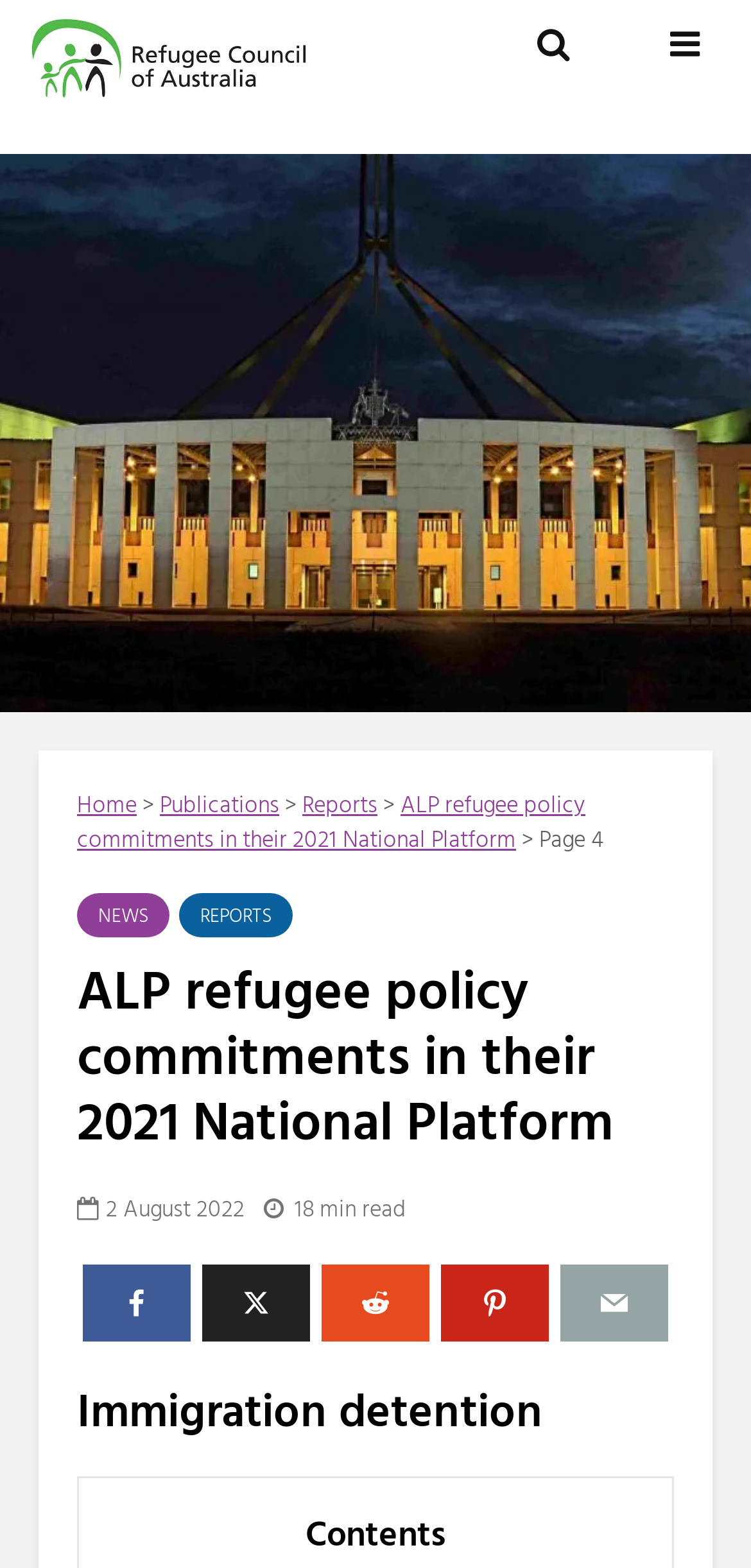Please find the bounding box coordinates of the clickable region needed to complete the following instruction: "check the latest NEWS". The bounding box coordinates must consist of four float numbers between 0 and 1, i.e., [left, top, right, bottom].

[0.103, 0.57, 0.226, 0.598]